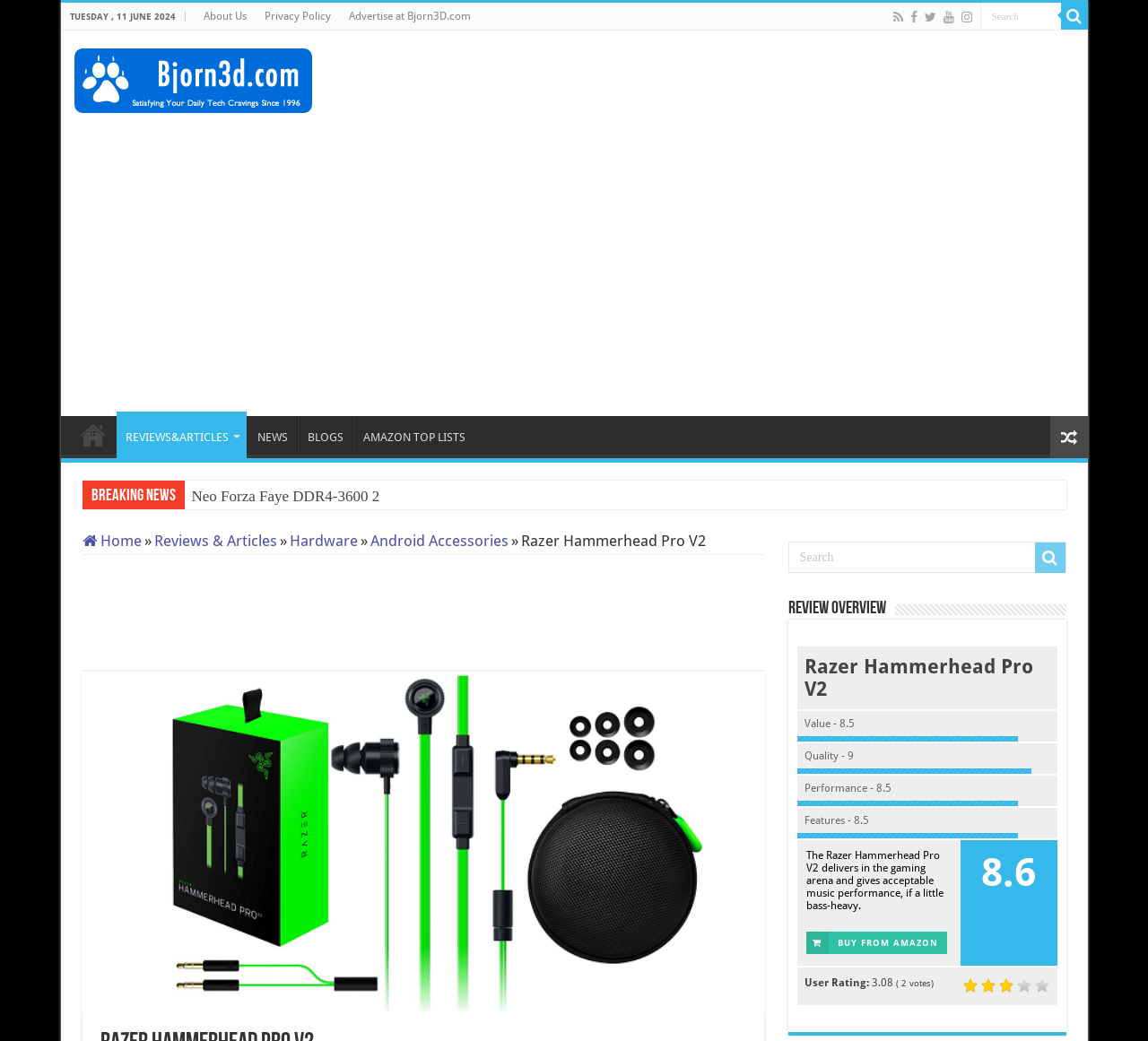What is the name of the product being reviewed?
Please answer the question as detailed as possible.

I found the answer by looking at the heading 'Razer Hammerhead Pro V2' which is a subheading of the 'Review Overview' section.